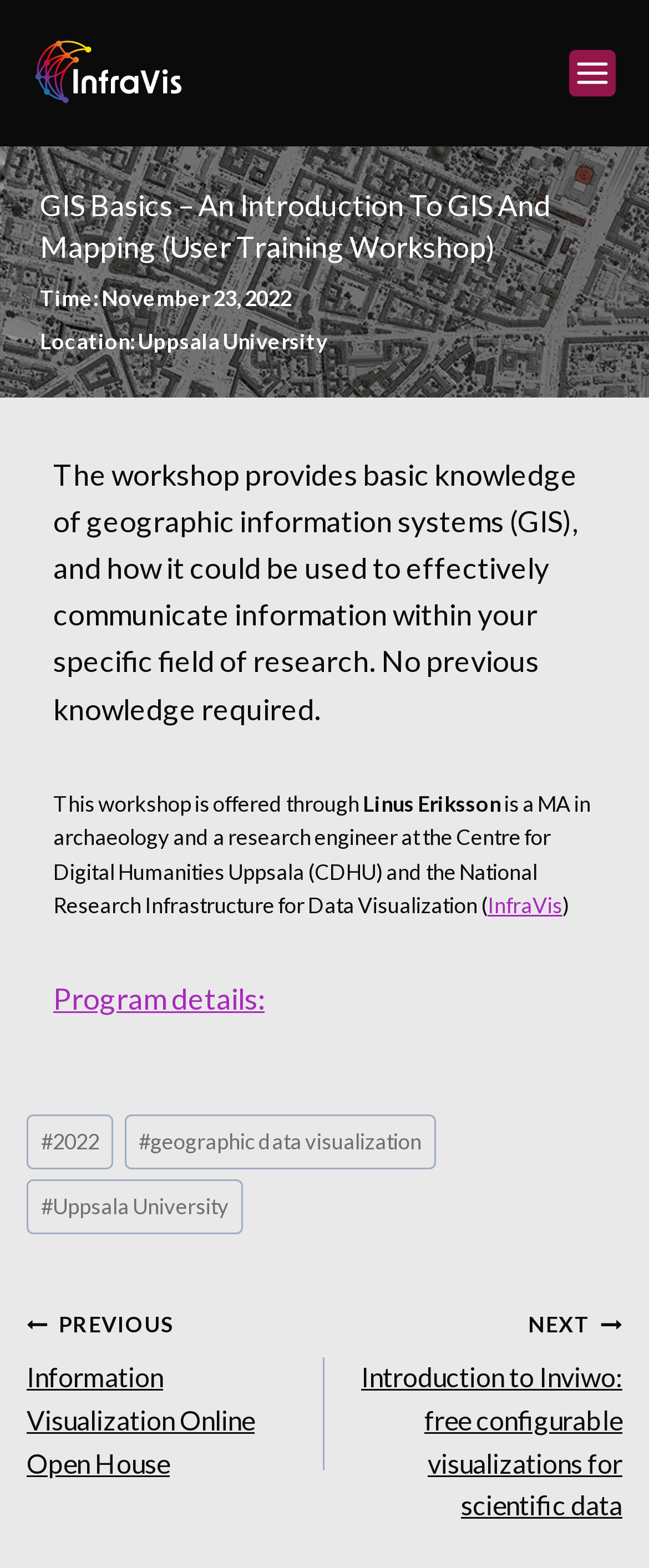What is the location of the workshop?
Based on the image, provide a one-word or brief-phrase response.

Uppsala University